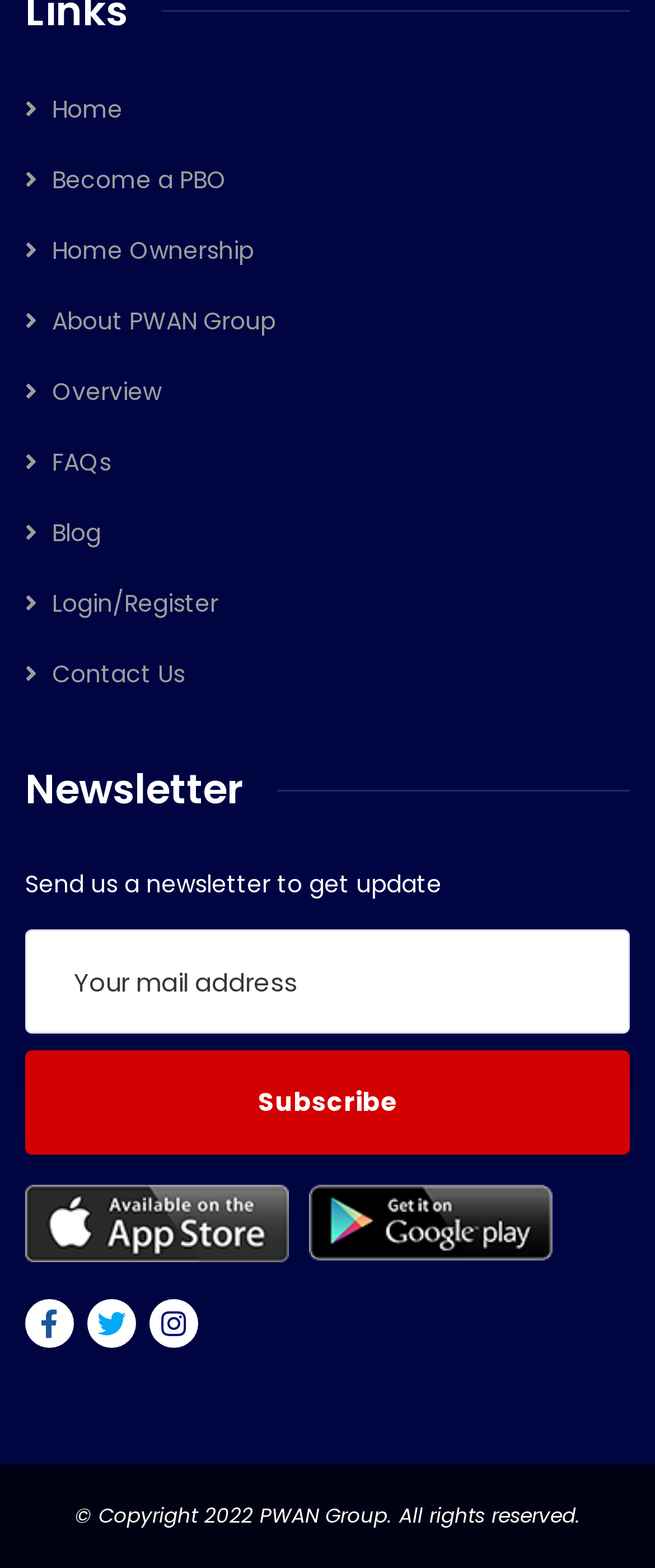Find the coordinates for the bounding box of the element with this description: "aria-label="Share on pinterest"".

None